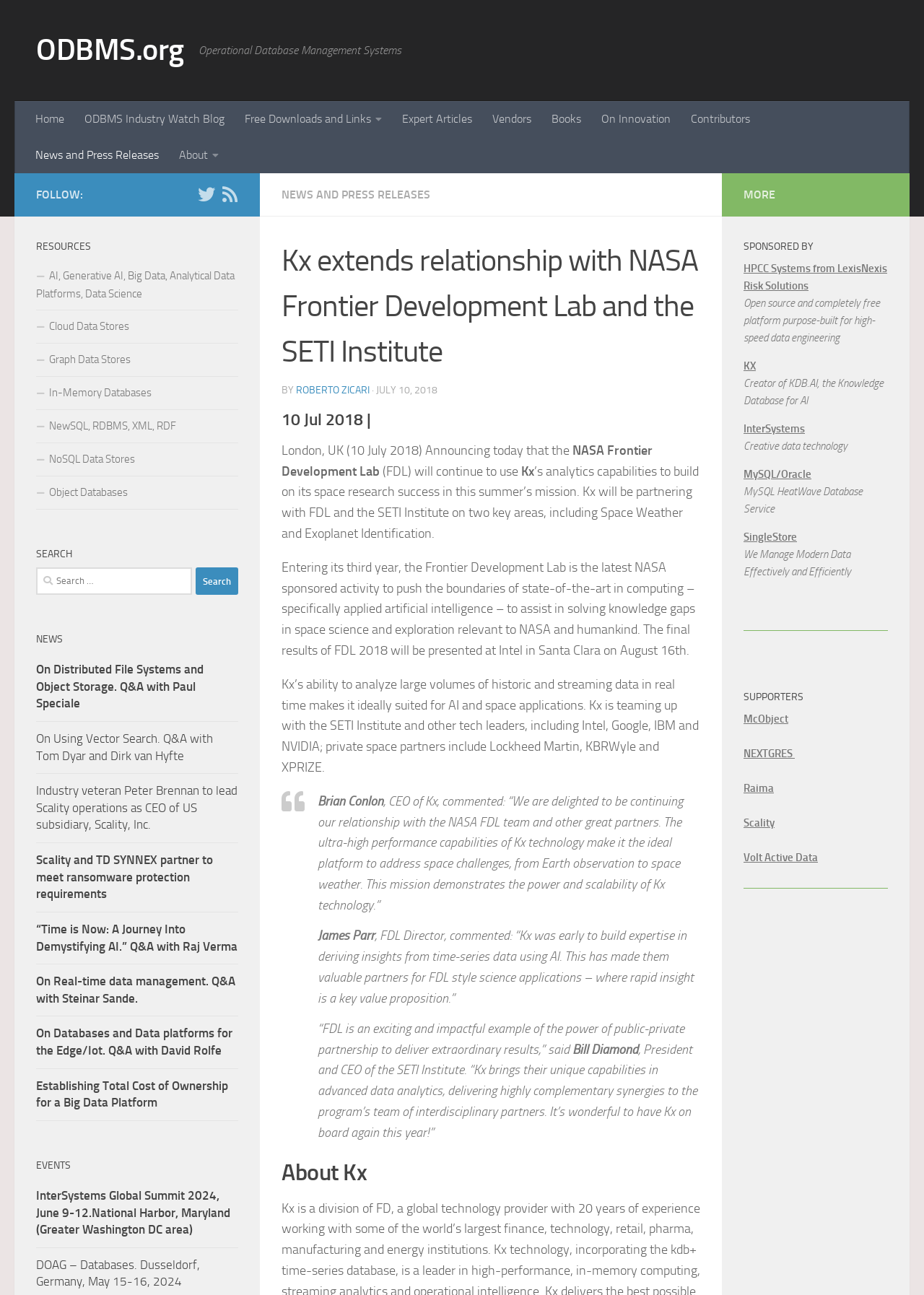Offer an extensive depiction of the webpage and its key elements.

This webpage is about Kx extending its relationship with NASA Frontier Development Lab and the SETI Institute. At the top, there is a navigation menu with links to "Home", "ODBMS Industry Watch Blog", "Free Downloads and Links", and other sections. Below the navigation menu, there is a heading that announces the news about Kx's partnership with NASA and the SETI Institute.

The main content of the webpage is divided into several sections. The first section provides an overview of the partnership, including a quote from the CEO of Kx. The second section is a blockquote with comments from the FDL Director and the President and CEO of the SETI Institute.

Following the main content, there are several sections with links to related resources, including "About Kx", "RESOURCES", "SEARCH", "NEWS", and "EVENTS". The "NEWS" section lists several news articles with links to read more. The "EVENTS" section lists upcoming conferences and events.

On the right side of the webpage, there is a section with links to social media platforms, including Twitter and RSS. Below that, there are sections sponsored by HPCC Systems from LexisNexis Risk Solutions, KX, and InterSystems, with brief descriptions and links to their websites.

Overall, the webpage is well-organized and easy to navigate, with clear headings and concise summaries of the news and resources available.